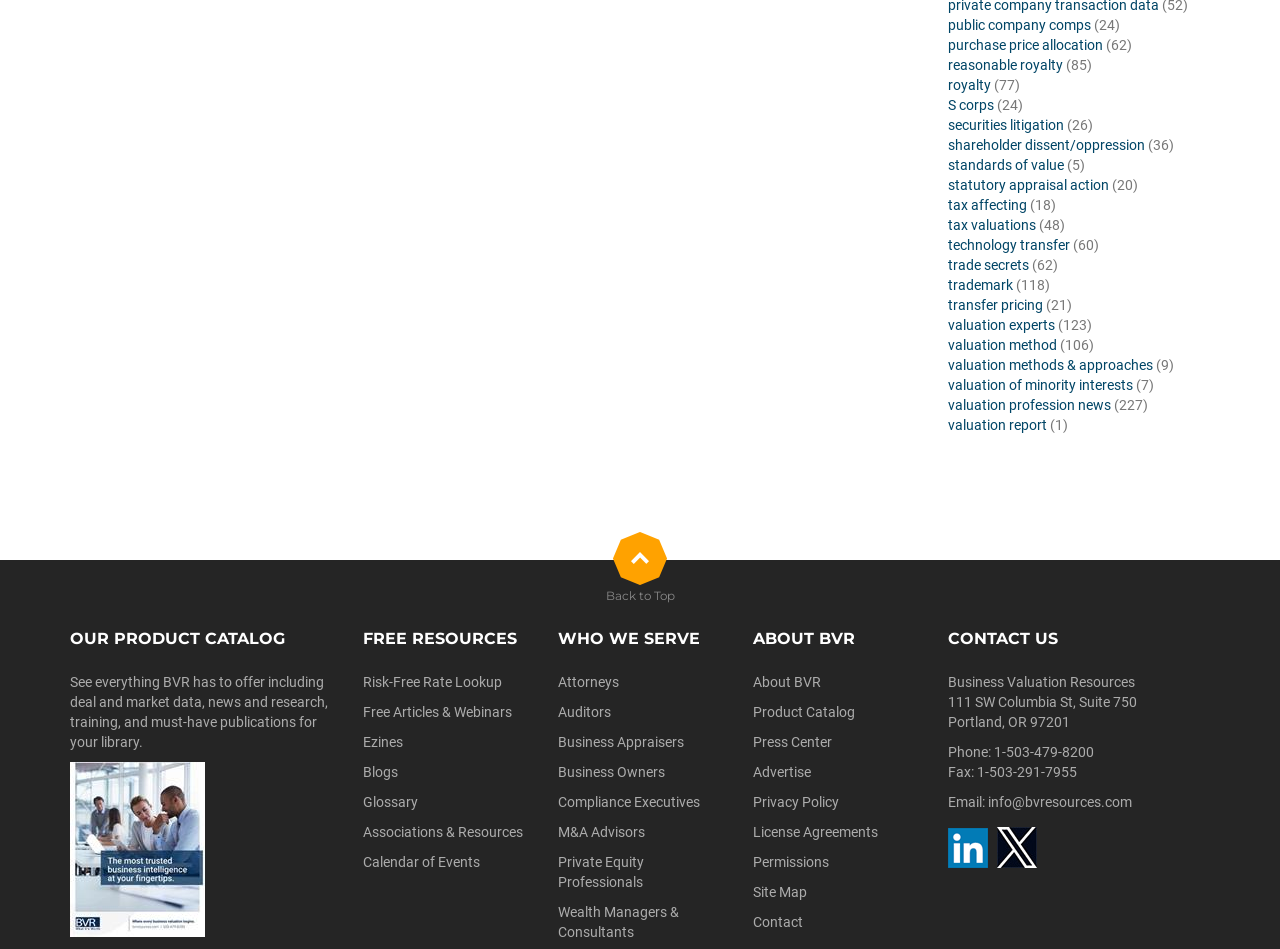Find the bounding box coordinates of the element's region that should be clicked in order to follow the given instruction: "contact business valuation resources". The coordinates should consist of four float numbers between 0 and 1, i.e., [left, top, right, bottom].

[0.74, 0.711, 0.886, 0.727]